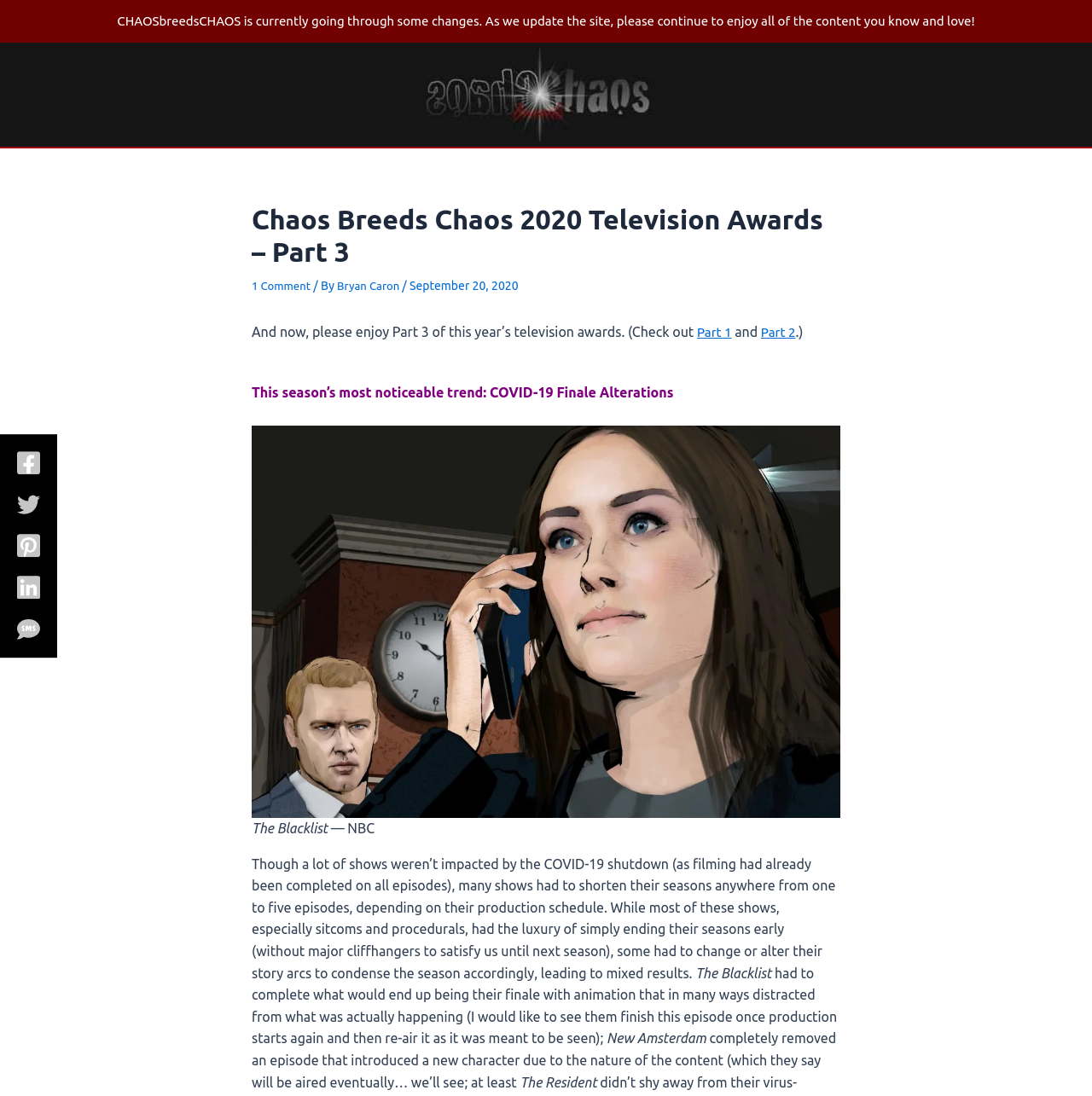Please identify the bounding box coordinates of the element that needs to be clicked to execute the following command: "Visit the Chaos Breeds Chaos homepage". Provide the bounding box using four float numbers between 0 and 1, formatted as [left, top, right, bottom].

[0.365, 0.078, 0.622, 0.092]